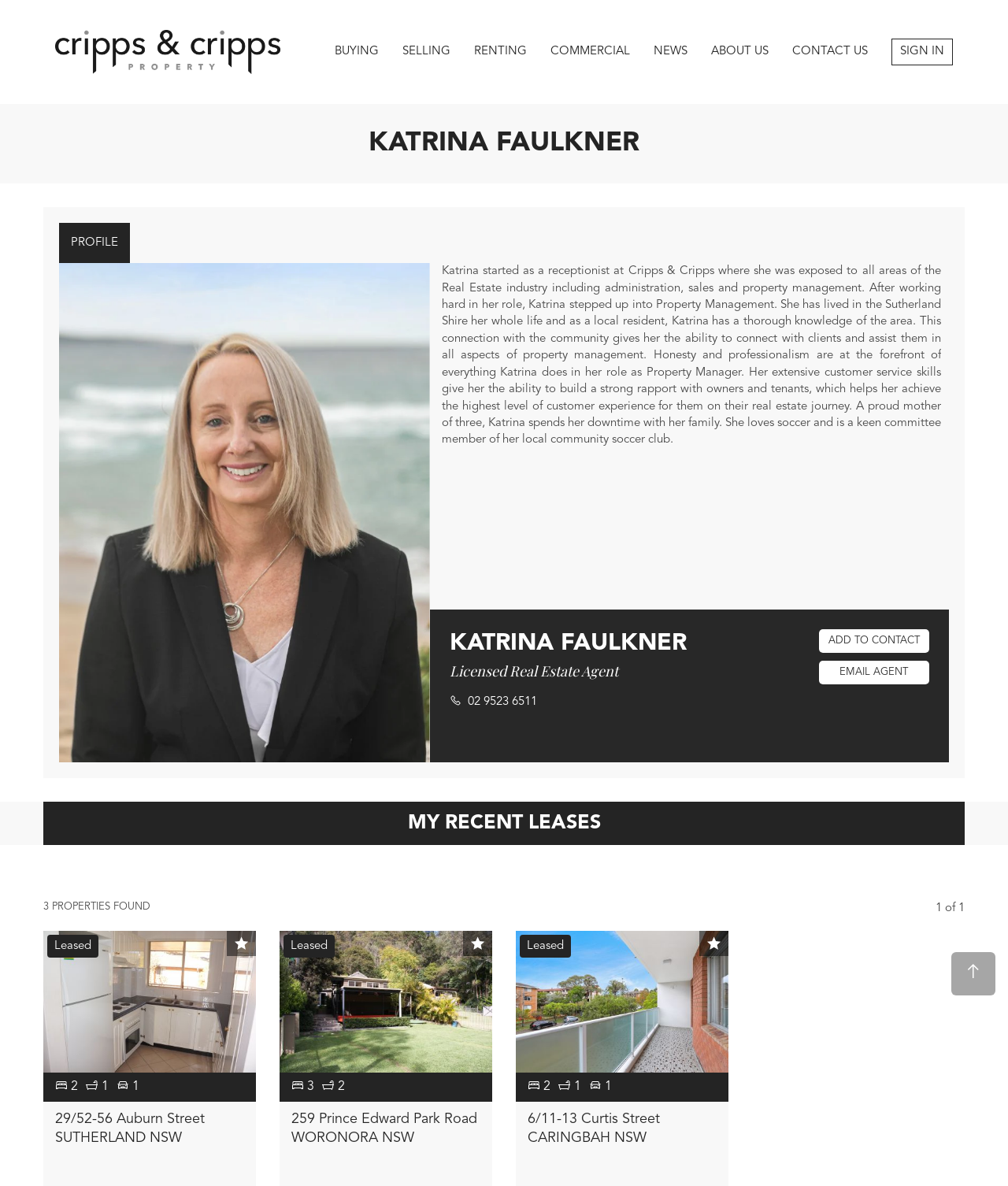Show me the bounding box coordinates of the clickable region to achieve the task as per the instruction: "View Katrina Faulkner's profile".

[0.059, 0.188, 0.129, 0.222]